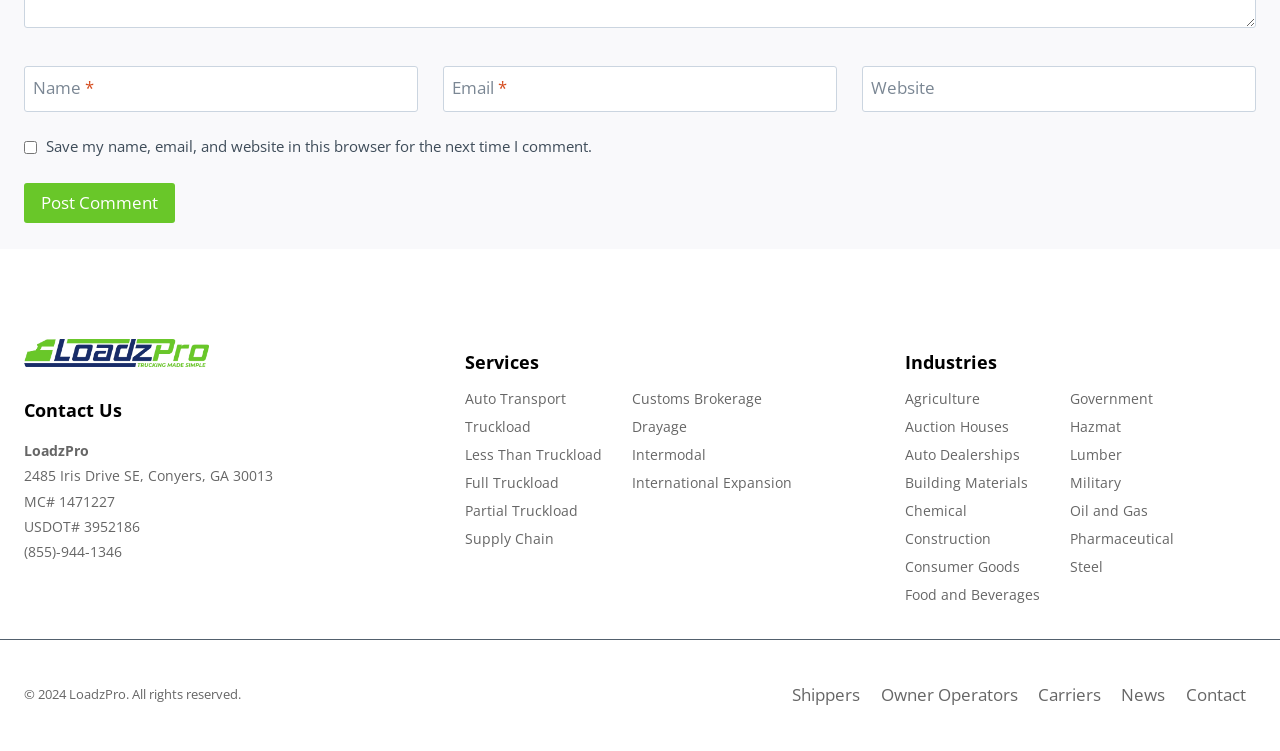Locate the bounding box coordinates of the clickable area needed to fulfill the instruction: "Click the 'Post Comment' button".

[0.019, 0.243, 0.137, 0.297]